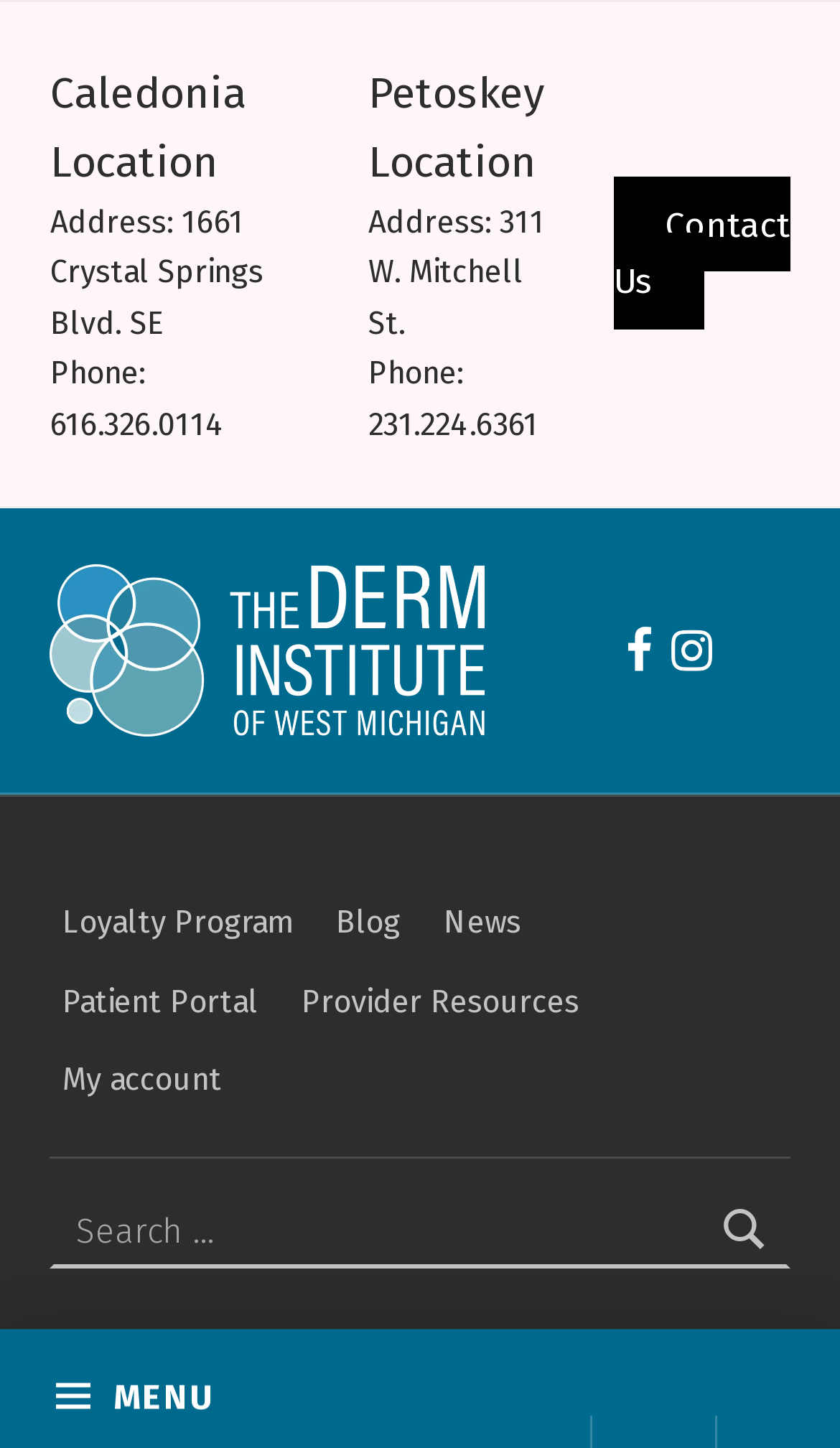Provide the bounding box coordinates of the area you need to click to execute the following instruction: "Search for something".

[0.06, 0.824, 0.94, 0.876]